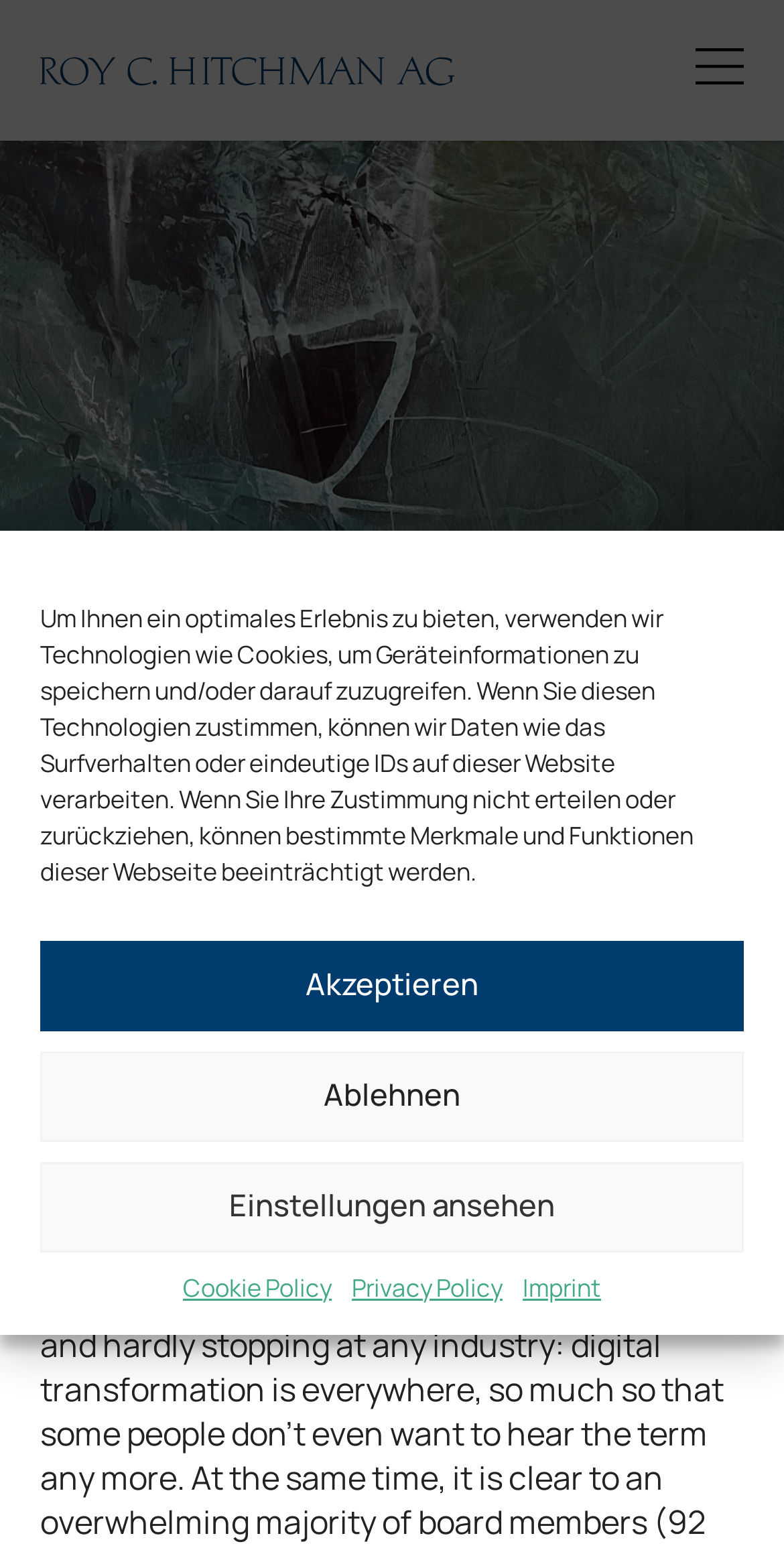Please locate the bounding box coordinates of the element's region that needs to be clicked to follow the instruction: "Share on LinkedIn". The bounding box coordinates should be provided as four float numbers between 0 and 1, i.e., [left, top, right, bottom].

[0.051, 0.642, 0.144, 0.688]